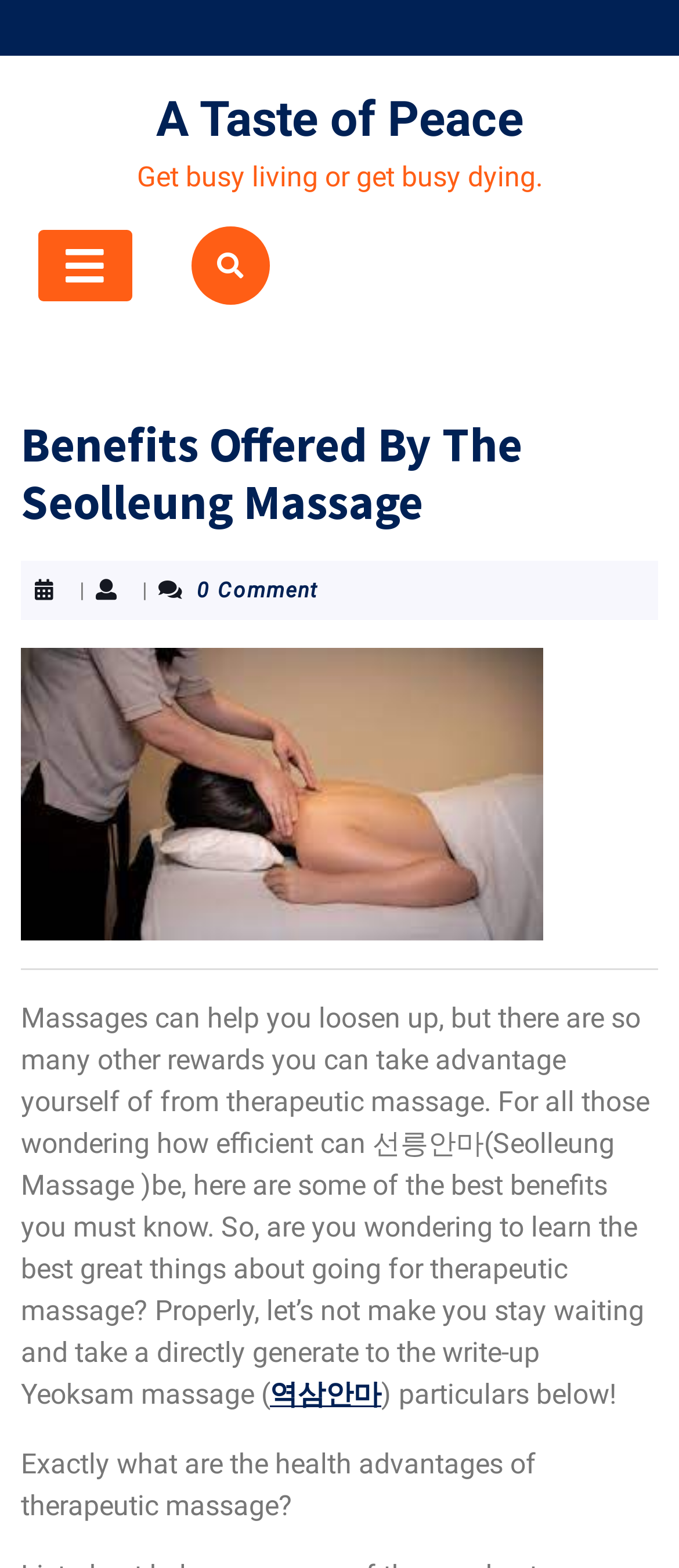Using the given element description, provide the bounding box coordinates (top-left x, top-left y, bottom-right x, bottom-right y) for the corresponding UI element in the screenshot: A Taste of Peace

[0.229, 0.058, 0.771, 0.094]